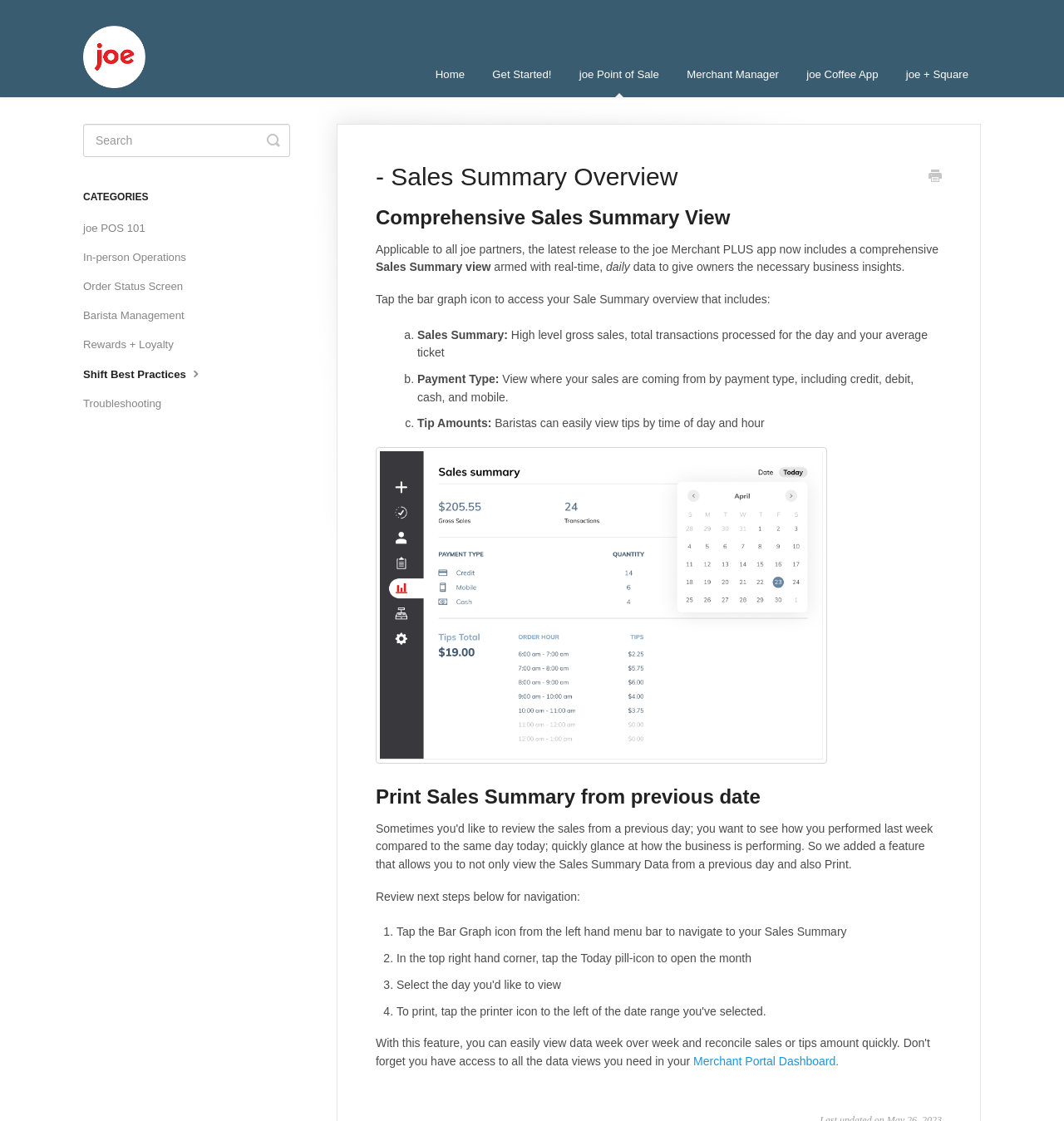Find the bounding box coordinates of the area to click in order to follow the instruction: "Click the 'Home' link".

None